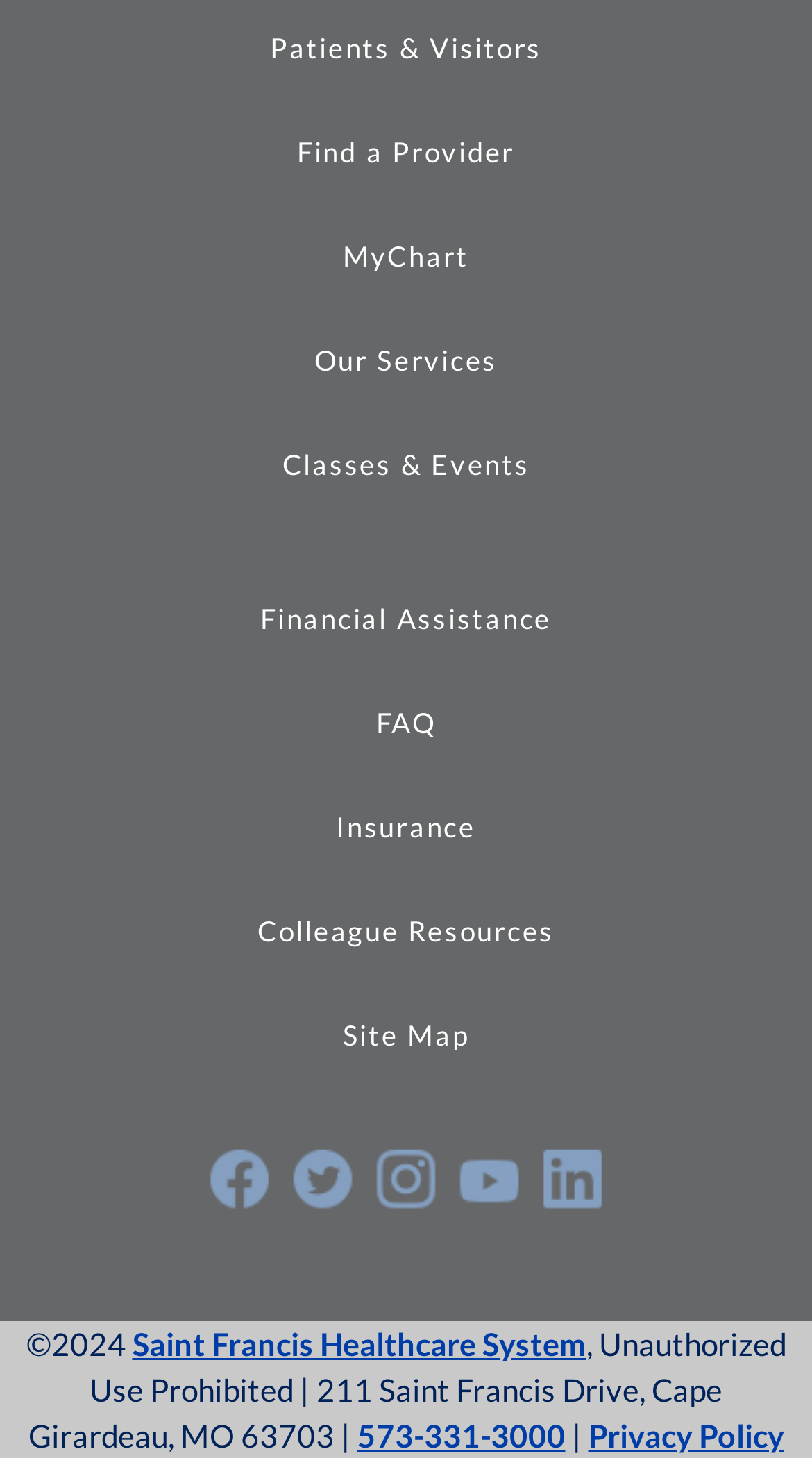Provide a brief response in the form of a single word or phrase:
What is the year of the copyright?

2024